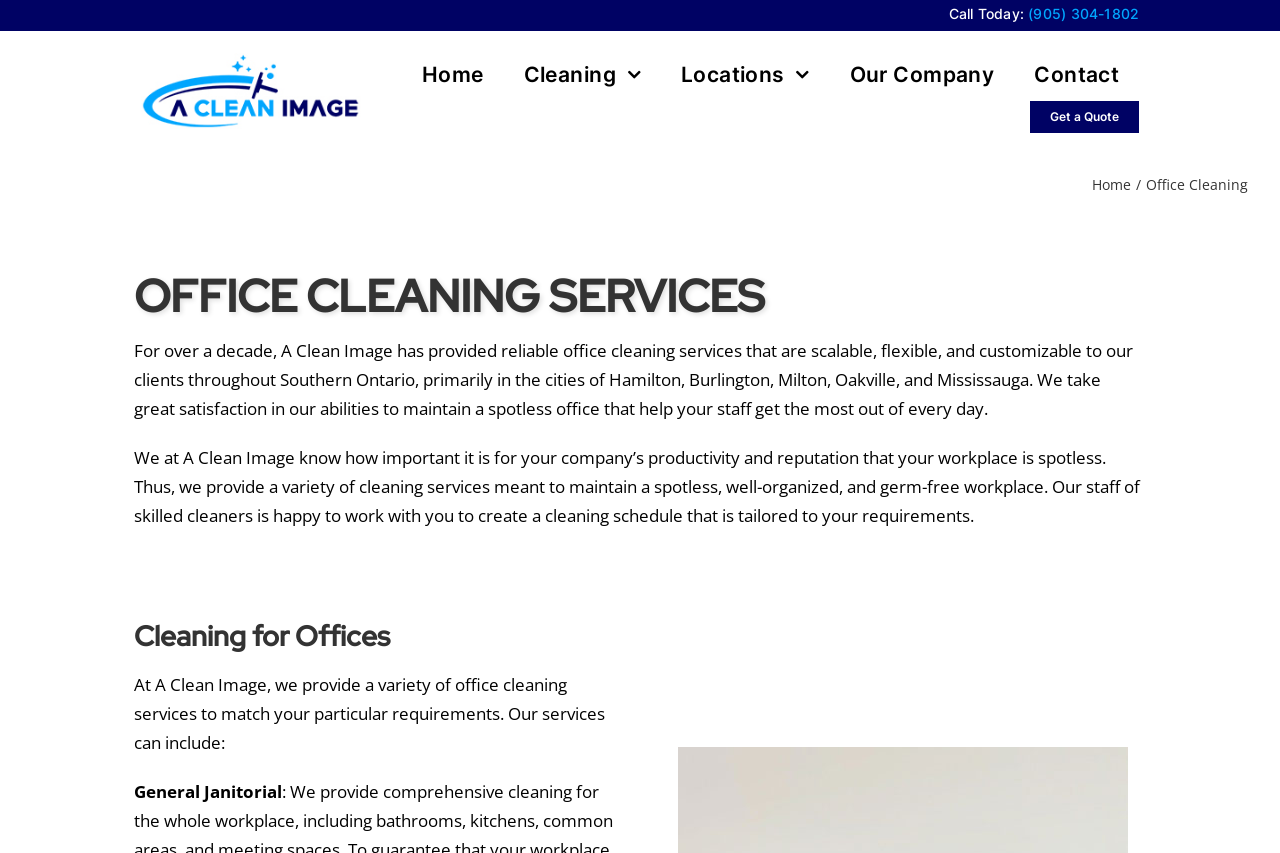Generate a thorough explanation of the webpage's elements.

The webpage is about professional office cleaning services provided by A Clean Image. At the top left corner, there is a logo of A Clean Image accompanied by a navigation menu with links to different sections of the website, including Home, Cleaning, Locations, Our Company, Contact, and Get a Quote. 

Below the navigation menu, there is a page title bar with a link to the Home page and a static text "Office Cleaning". 

The main content of the webpage is divided into sections. The first section has a heading "OFFICE CLEANING SERVICES" and a paragraph of text describing the company's office cleaning services, highlighting their reliability, flexibility, and customizability. 

The second section has a static text describing the importance of a clean workplace for a company's productivity and reputation, and how A Clean Image provides various cleaning services to maintain a spotless, well-organized, and germ-free workplace.

The third section has a heading "Cleaning for Offices" and a static text describing the variety of office cleaning services provided by A Clean Image, including general janitorial services. 

On the top right corner, there is a call-to-action section with a static text "Call Today:" and a link to a phone number.